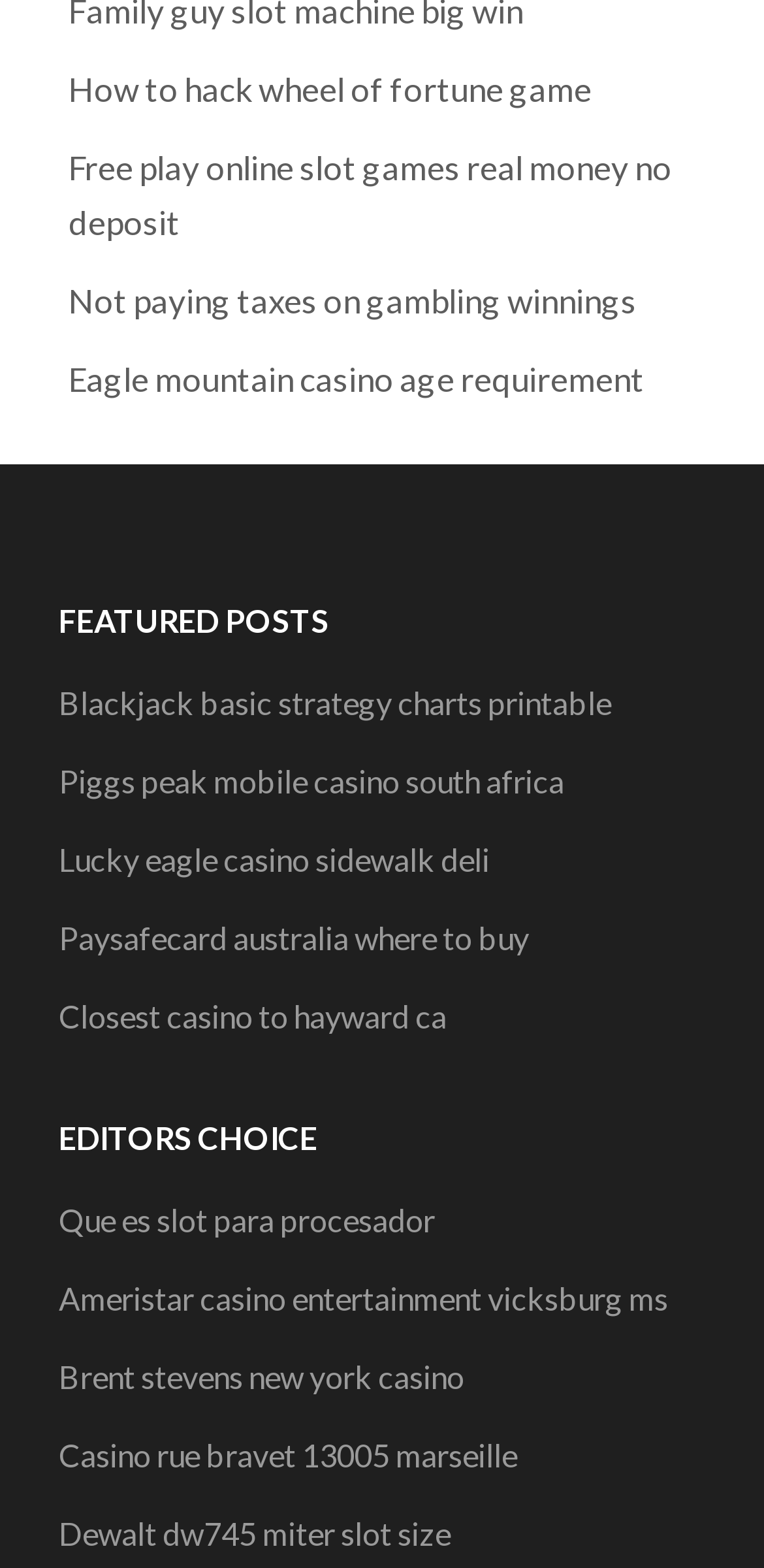What type of content is featured on this webpage?
Please provide a single word or phrase as your answer based on the screenshot.

Gambling and casino